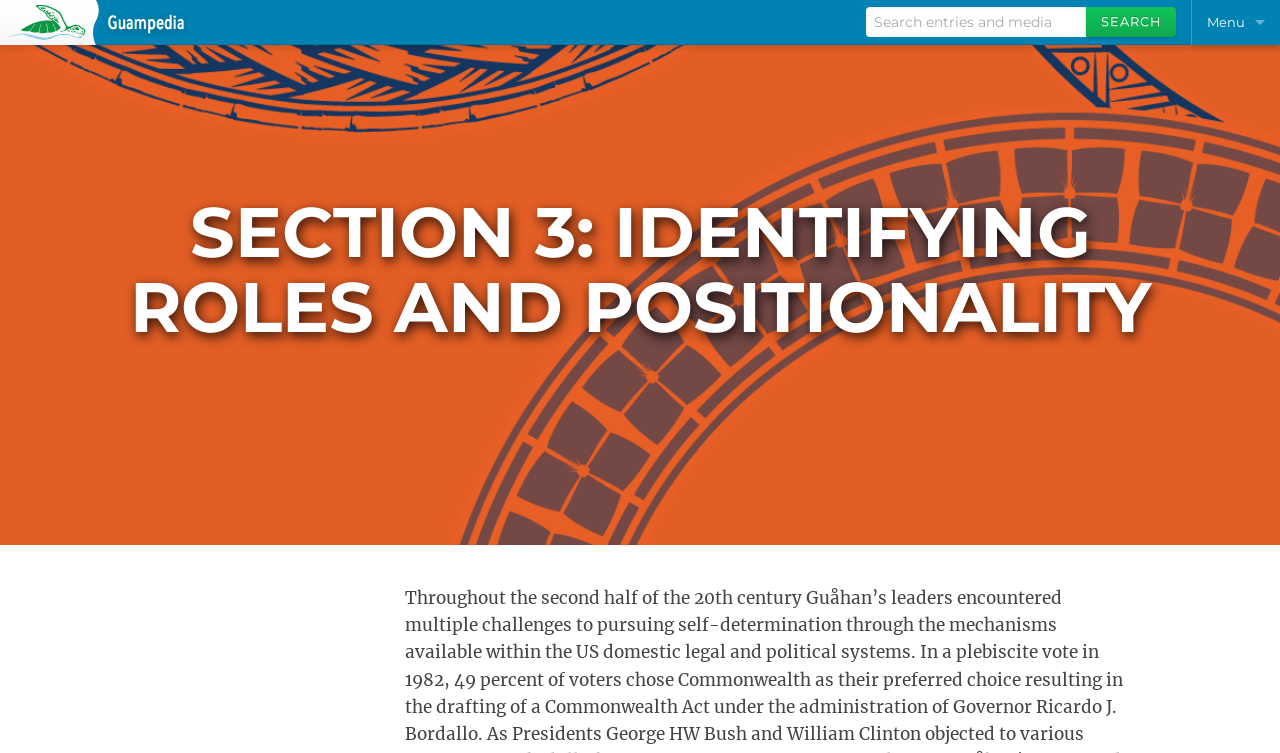Using the provided element description: "raising public awareness", determine the bounding box coordinates of the corresponding UI element in the screenshot.

None